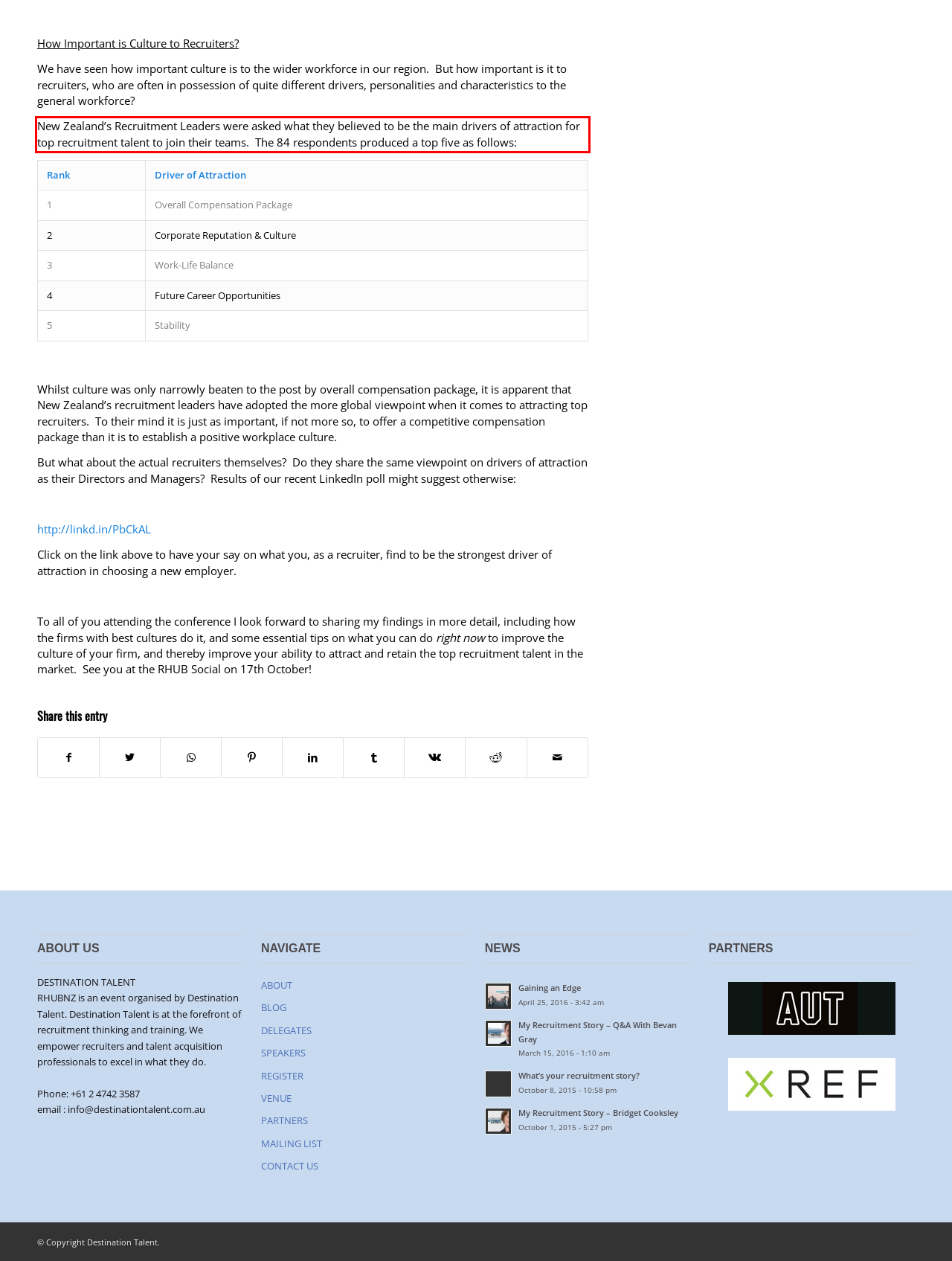Please perform OCR on the text content within the red bounding box that is highlighted in the provided webpage screenshot.

New Zealand’s Recruitment Leaders were asked what they believed to be the main drivers of attraction for top recruitment talent to join their teams. The 84 respondents produced a top five as follows: